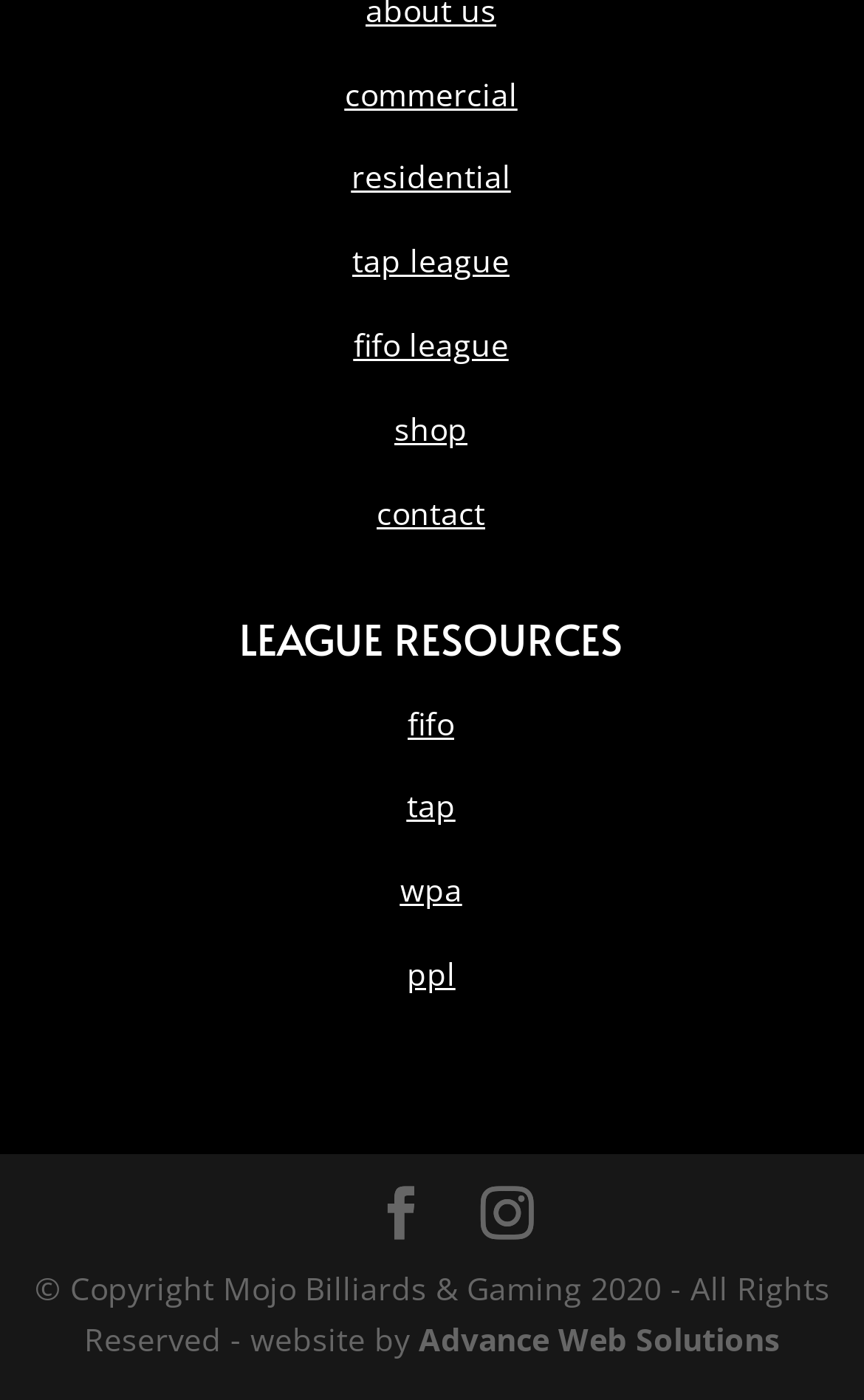Refer to the image and provide an in-depth answer to the question: 
How many social media links are there?

I counted the number of social media links on the webpage, which are represented by the icons '' and ''. There are two social media links in total.